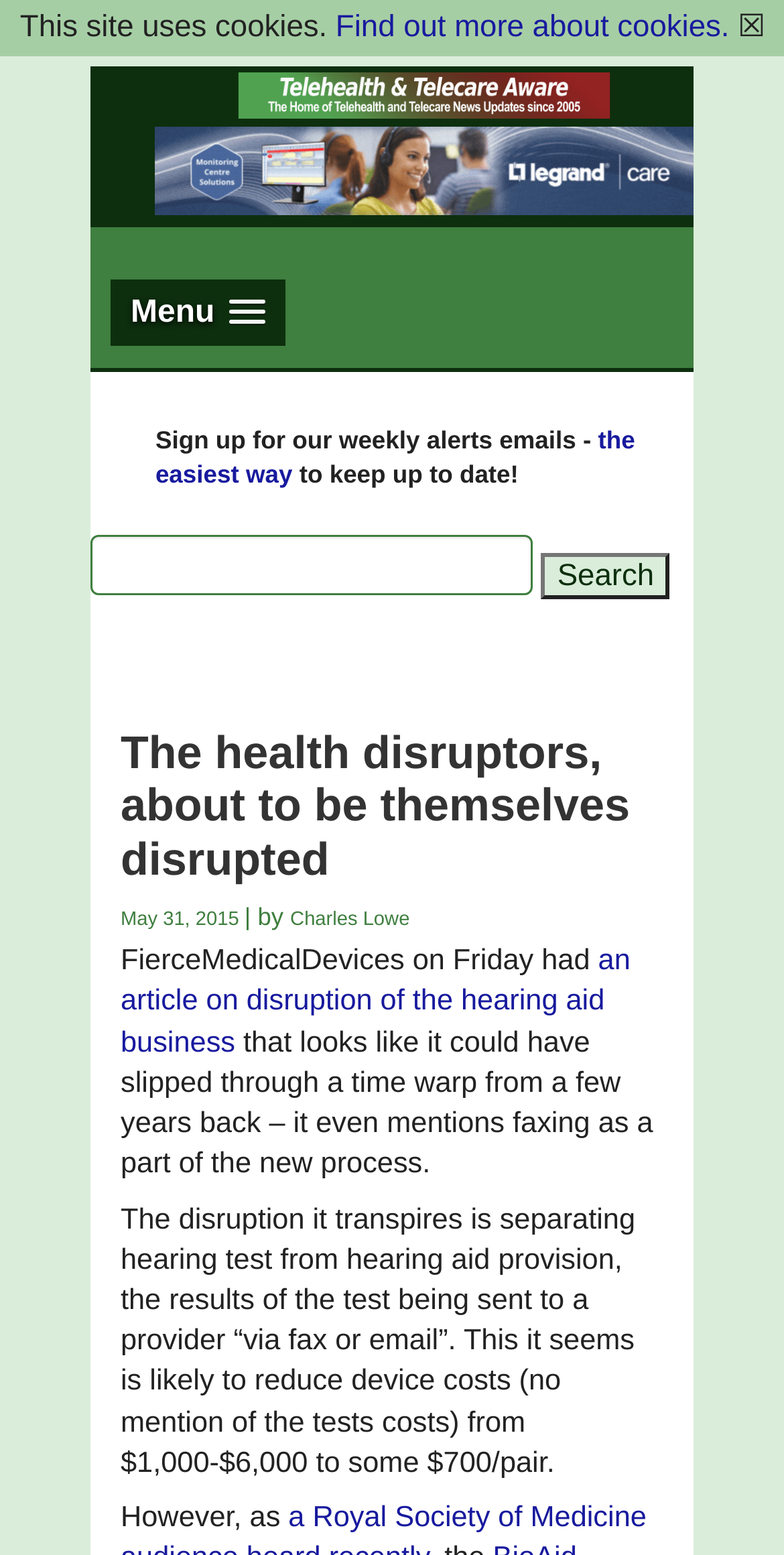Find the bounding box coordinates for the area you need to click to carry out the instruction: "View Legal Reforms and Squatter’s Rights: Lessons from Around the World". The coordinates should be four float numbers between 0 and 1, indicated as [left, top, right, bottom].

None